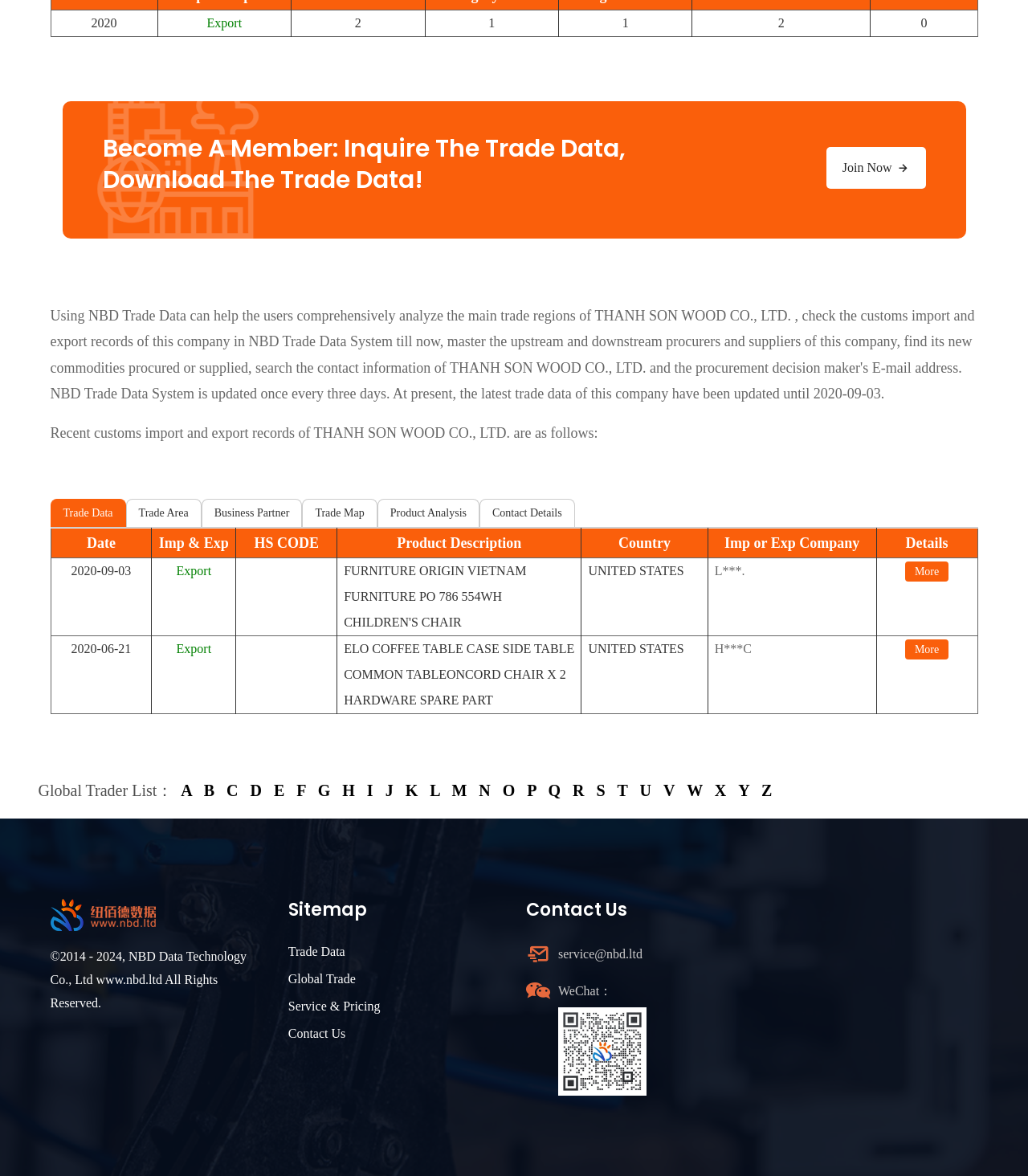Provide the bounding box coordinates of the HTML element this sentence describes: "J". The bounding box coordinates consist of four float numbers between 0 and 1, i.e., [left, top, right, bottom].

[0.371, 0.665, 0.39, 0.68]